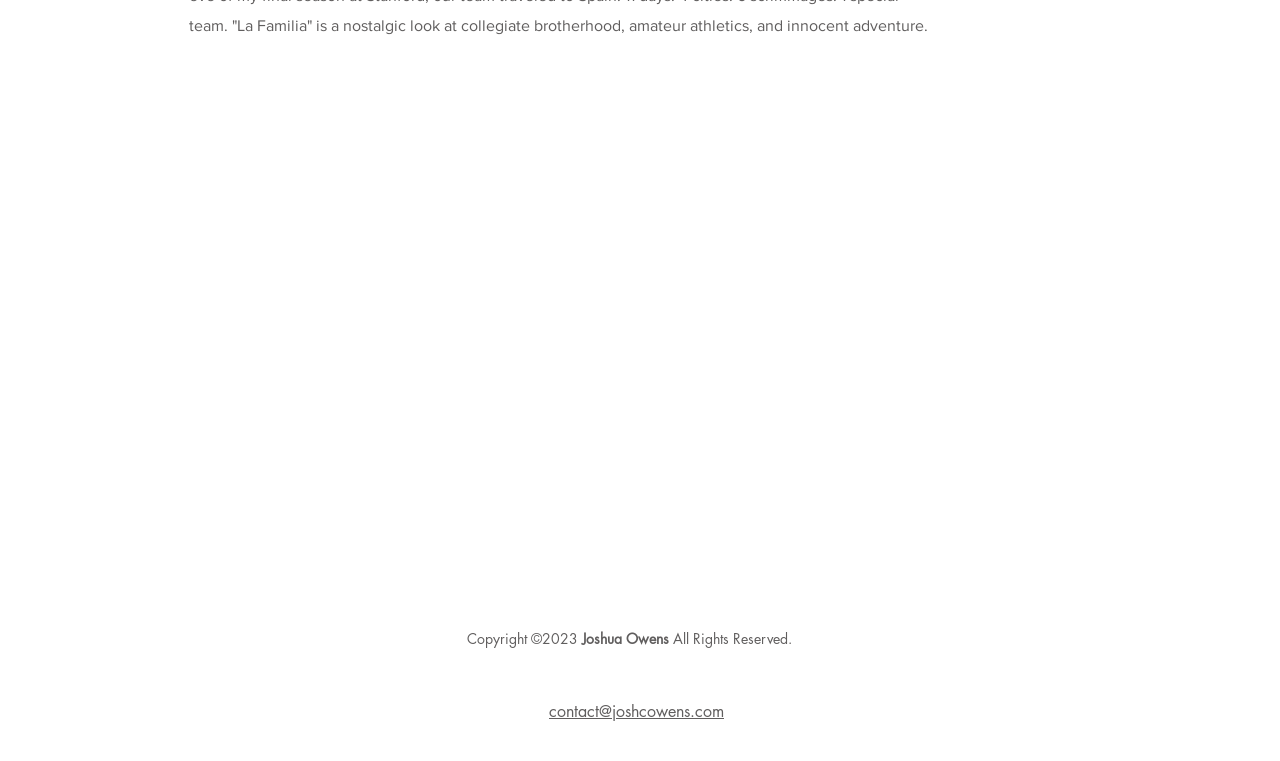Based on the provided description, "contact@joshcowens.com", find the bounding box of the corresponding UI element in the screenshot.

[0.429, 0.924, 0.566, 0.951]